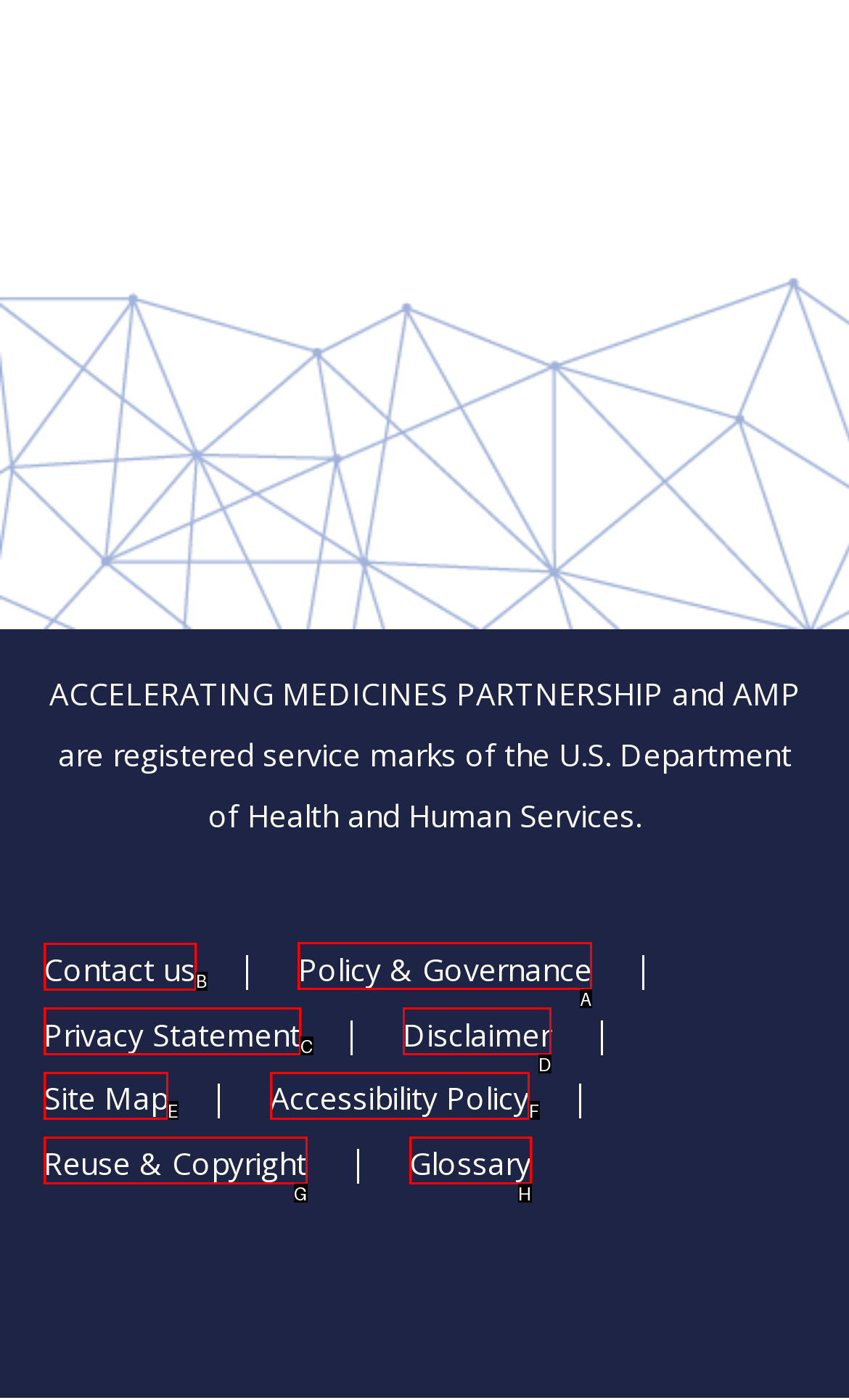Identify the correct lettered option to click in order to perform this task: View Policy & Governance. Respond with the letter.

A